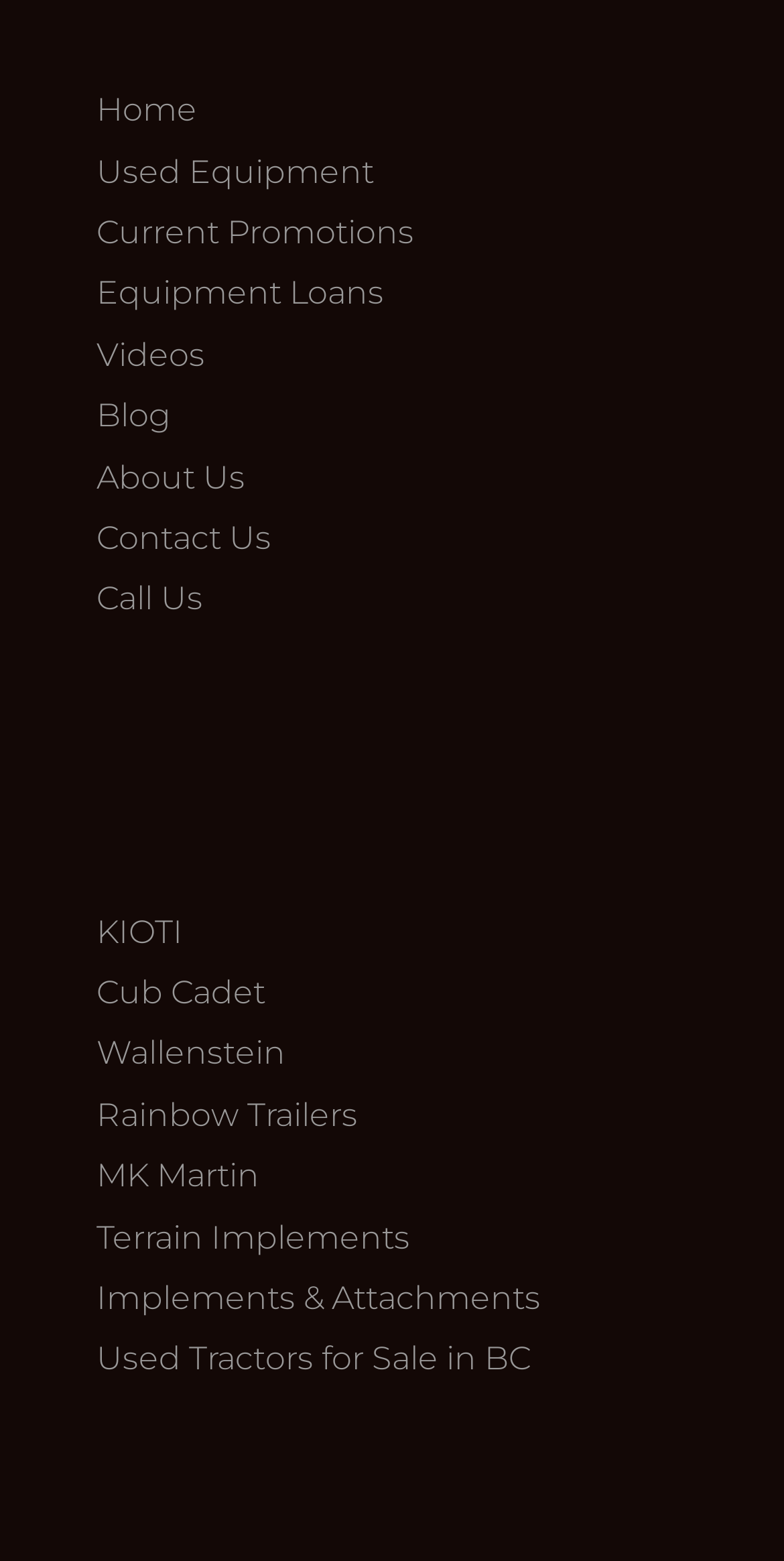Give a one-word or short phrase answer to this question: 
What is the last link in the top navigation menu?

Used Tractors for Sale in BC